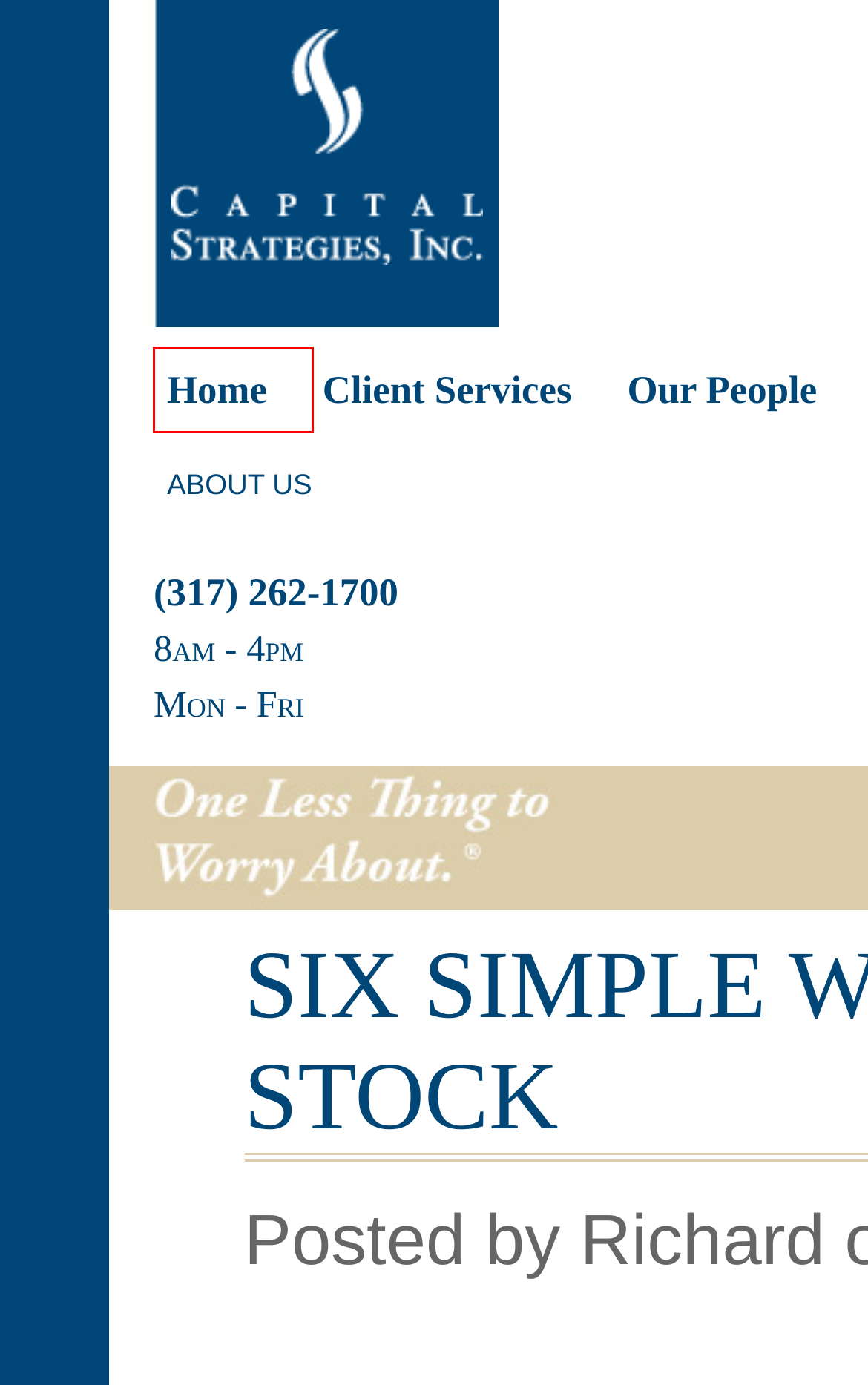Evaluate the webpage screenshot and identify the element within the red bounding box. Select the webpage description that best fits the new webpage after clicking the highlighted element. Here are the candidates:
A. Our People - Capital Strategies, Inc.
B. November 2013 - Capital Strategies, Inc.
C. About Us - Capital Strategies, Inc.
D. December 2015 - Capital Strategies, Inc.
E. Welcome to Capital Strategies - Capital Strategies, Inc.
F. May 2014 - Capital Strategies, Inc.
G. August 2015 - Capital Strategies, Inc.
H. Client Services - Capital Strategies, Inc.

E